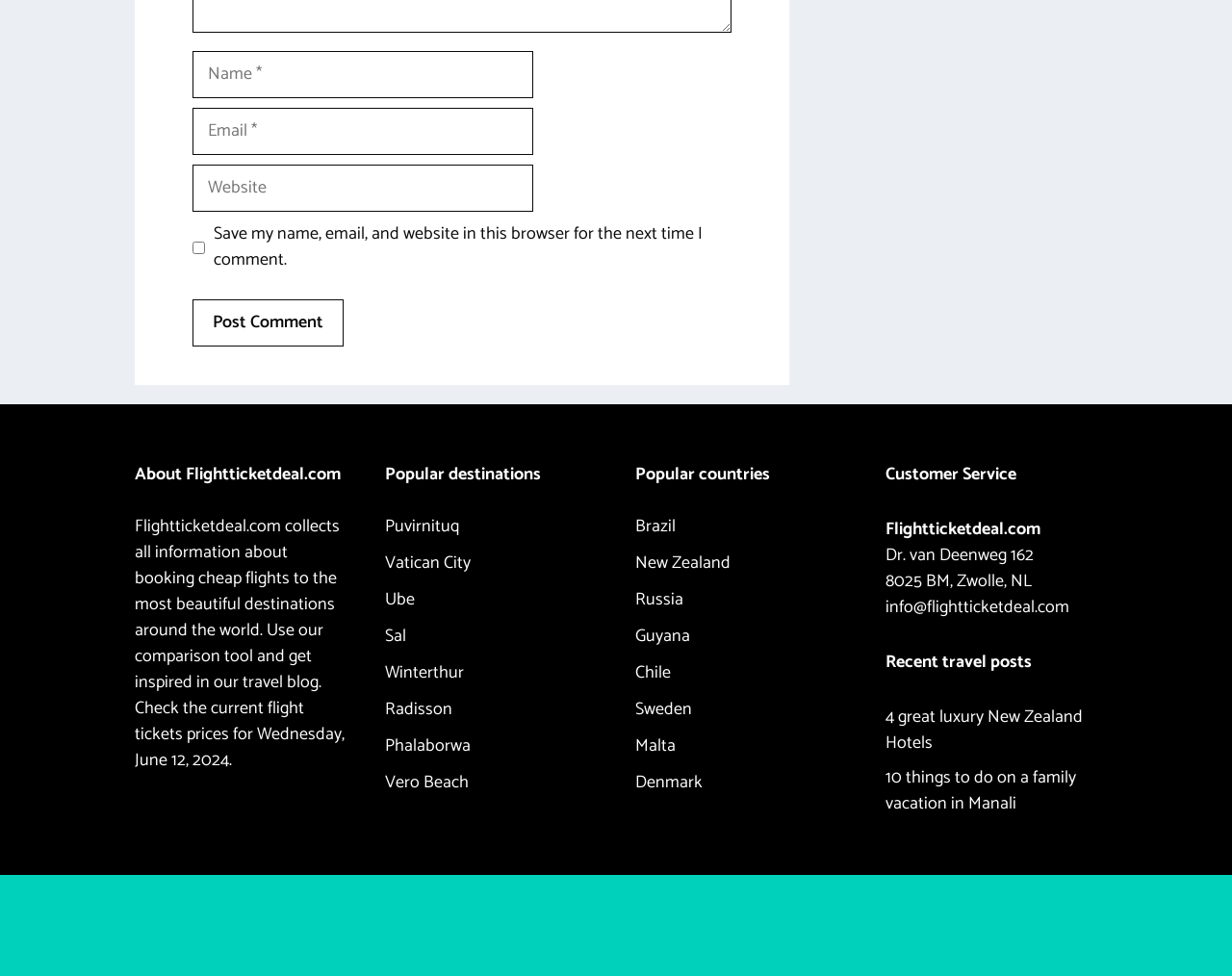What is the address of Flightticketdeal.com?
Using the picture, provide a one-word or short phrase answer.

Dr. van Deenweg 162, 8025 BM, Zwolle, NL